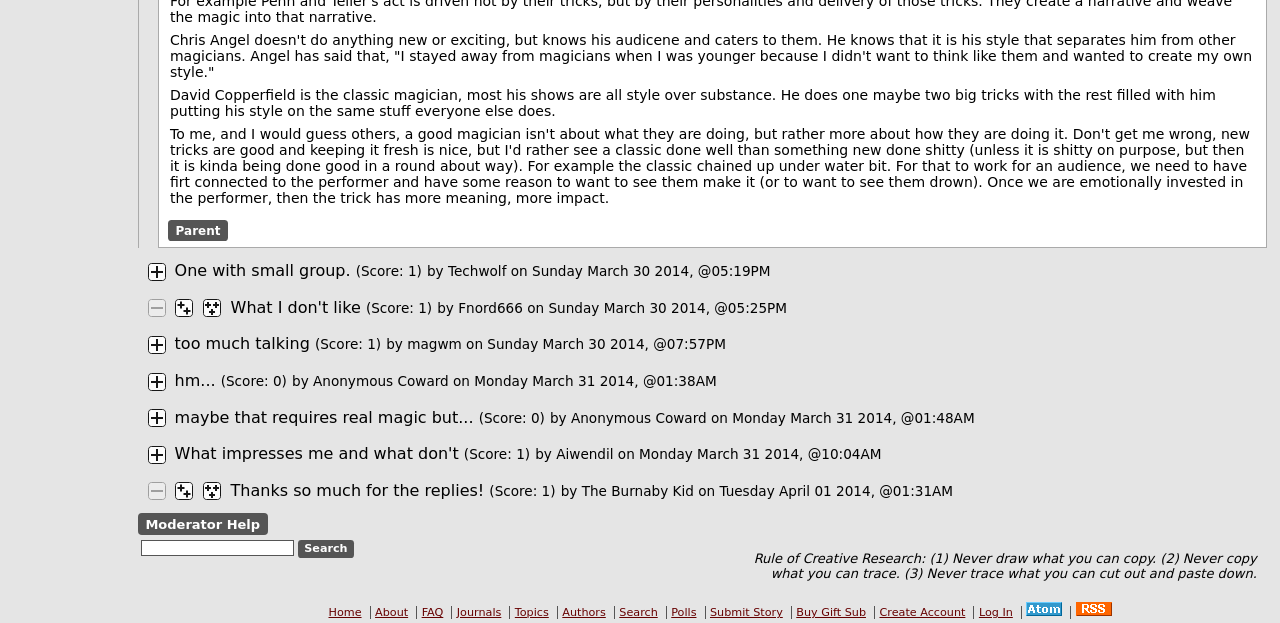Provide a brief response in the form of a single word or phrase:
What is the purpose of the textbox at the bottom of the webpage?

Search